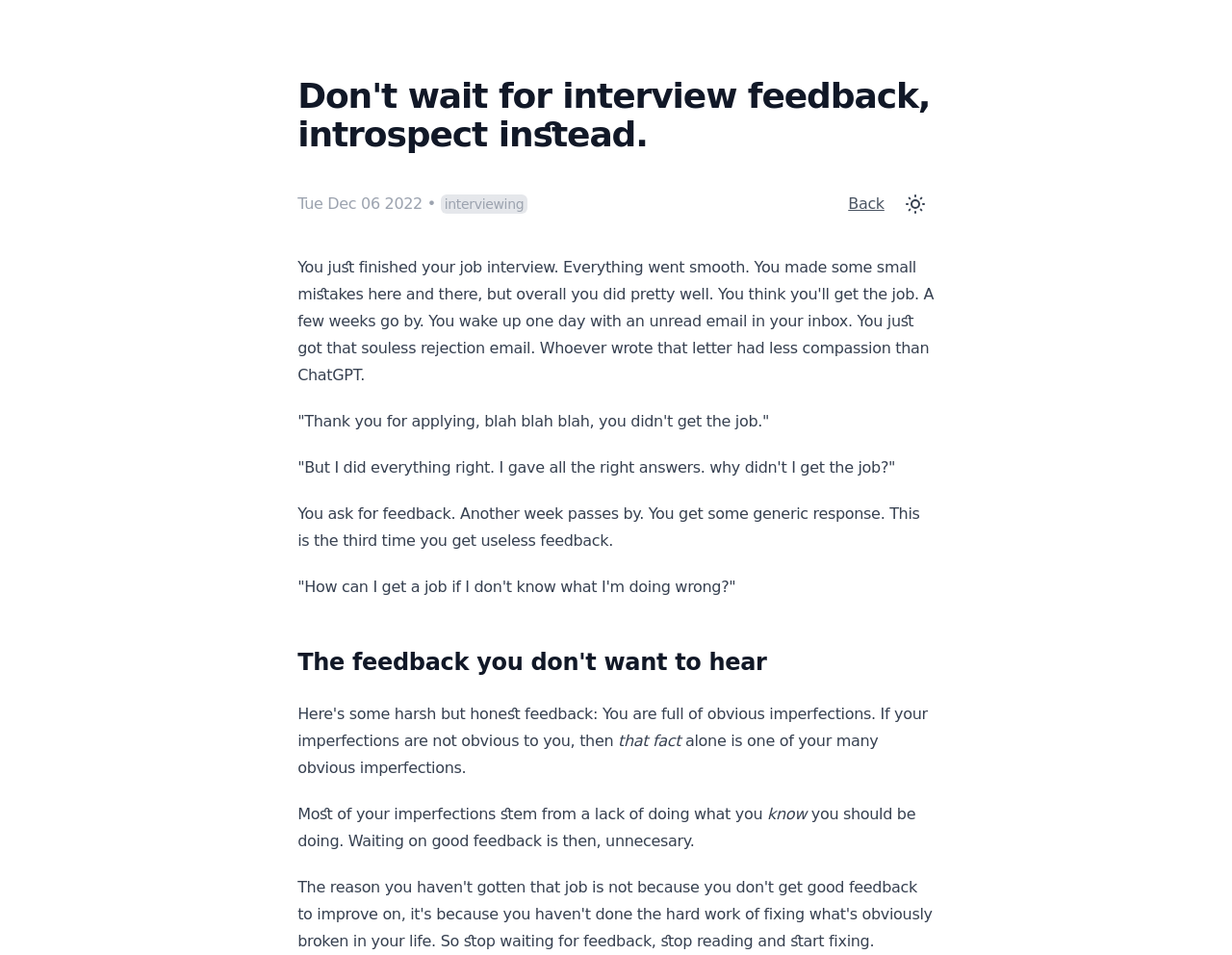Write a detailed summary of the webpage.

This webpage is a blog post titled "Don't wait for interview feedback, introspect instead." The title is displayed prominently at the top of the page, accompanied by a timestamp "Tue Dec 06 2022" and a category label "interviewing". 

Below the title, there is a link to go "Back" and a toggle button to switch to "Dark Mode", which is accompanied by a small icon. 

The main content of the blog post is divided into several paragraphs. The first paragraph starts with a quote "Thank you for applying, blah blah blah, you didn't get the job." and continues with the author's thoughts on not getting a job despite giving all the right answers. 

The following paragraphs describe the frustration of waiting for feedback and receiving generic responses. The text is arranged in a single column, with each paragraph flowing into the next. 

About halfway down the page, there is a subheading "The feedback you don't want to hear", which is followed by more paragraphs of text. The content of these paragraphs appears to be a reflection on personal imperfections and the importance of taking action rather than waiting for feedback.